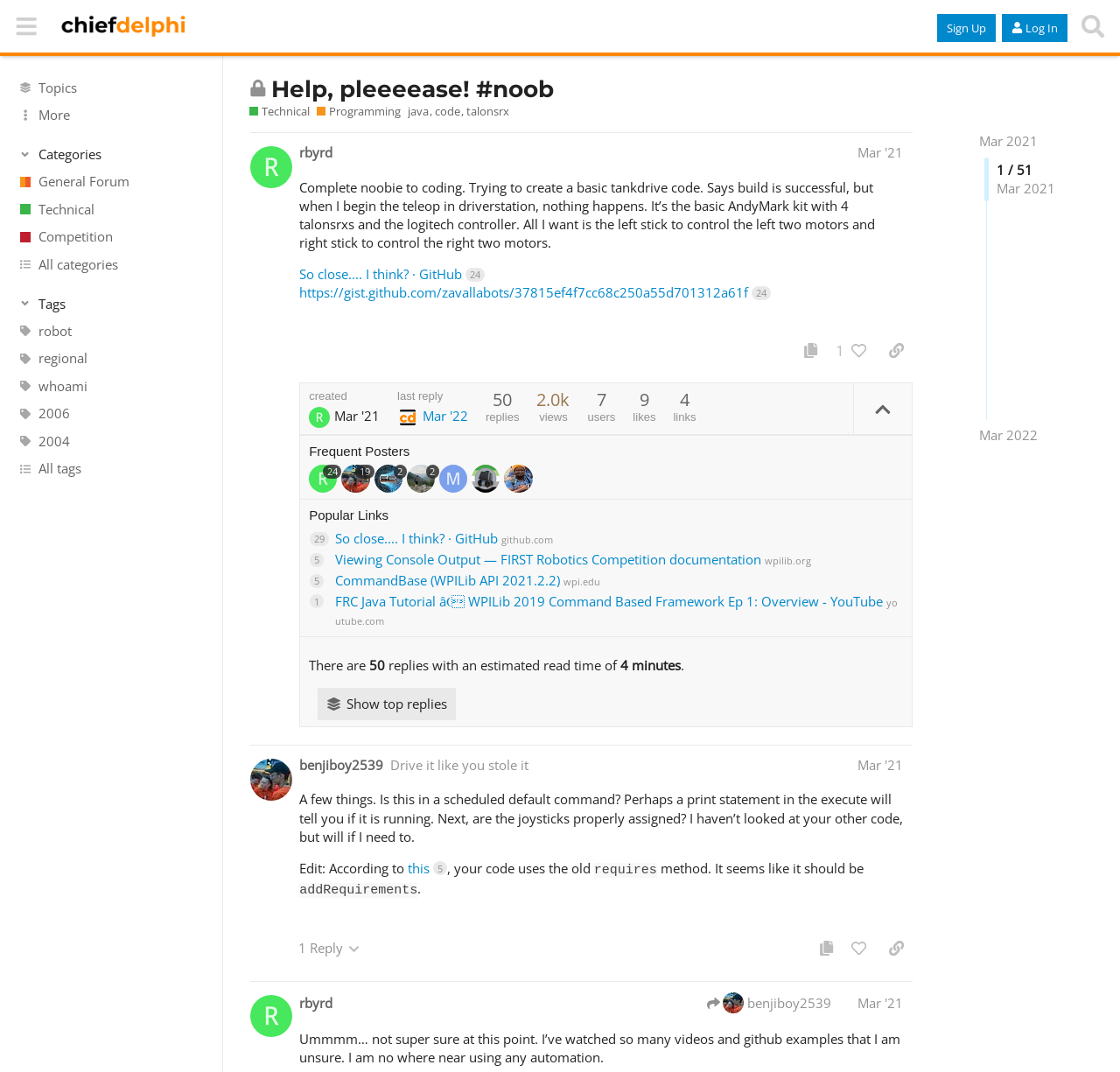Please find the bounding box coordinates of the element's region to be clicked to carry out this instruction: "Read the post by 'rbyrd'".

[0.224, 0.124, 0.863, 0.694]